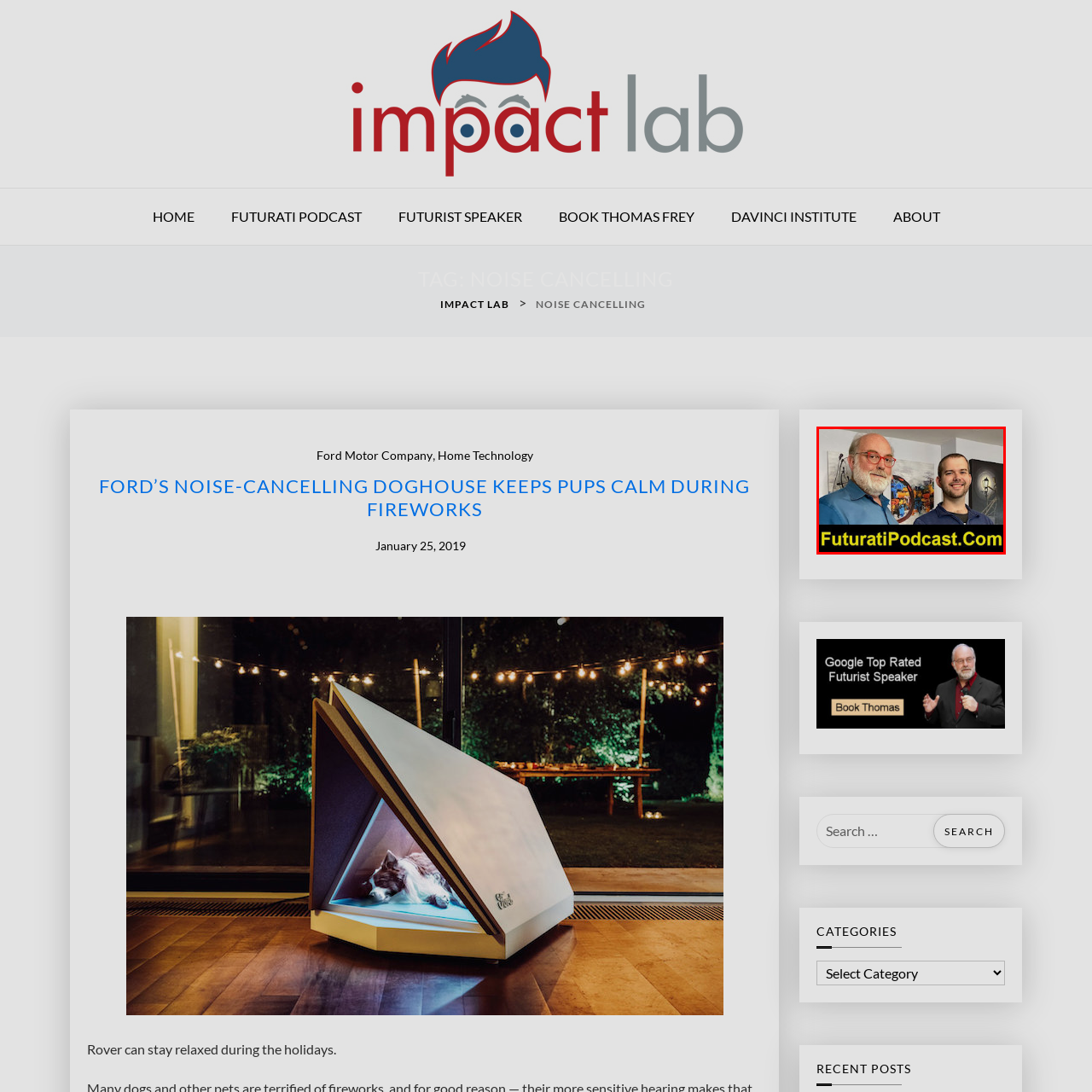Give a detailed account of the scene depicted in the image inside the red rectangle.

The image features two individuals, presumably hosts of the Futurati Podcast, displaying engaging smiles in a cozy indoor setting. The backdrop includes vibrant artwork that adds a creative touch to the atmosphere. One host has a distinguished look, featuring glasses and a neatly trimmed beard, while the other appears youthful and approachable. The lower part of the image prominently displays the website link "FuturatiPodcast.Com," indicating that this visual is related to their podcasting endeavors, which may focus on futurism and innovative ideas. This depiction conveys a sense of camaraderie, inviting listeners to engage with their content.